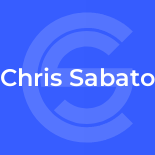Break down the image and provide a full description, noting any significant aspects.

The image features a stylized representation of the name "Chris Sabato," which is presented prominently against a blue background. The design utilizes a modern, clean font, making the name stand out effectively. The circular element alongside the text suggests a logo or brand identity, reflecting a creative and professional aesthetic likely associated with Chris Sabato's involvement in small college athletics communications and media. This image is integral to conveying Chris Sabato's personal brand and professional focus in the field of sports communication.